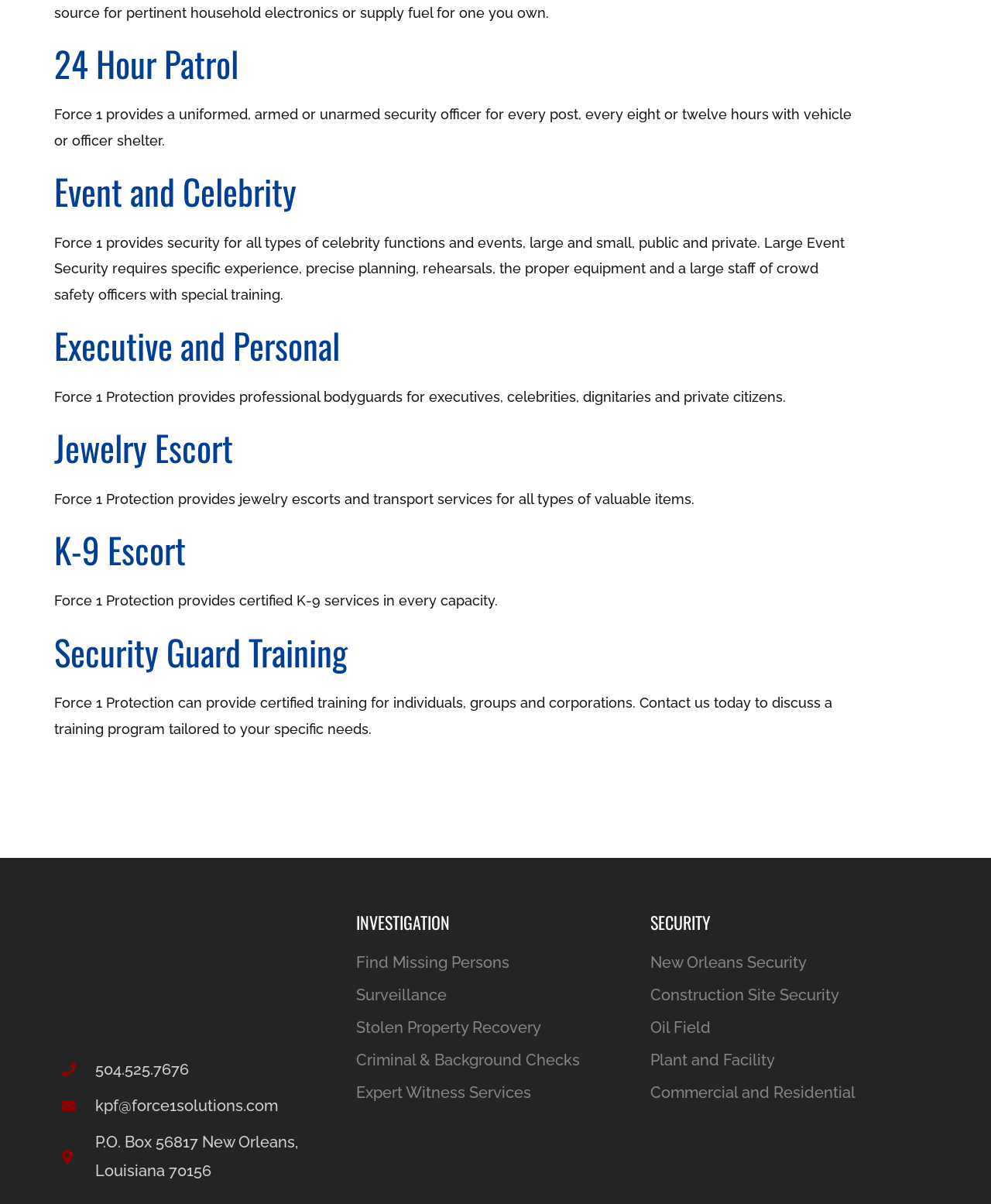Identify the bounding box coordinates necessary to click and complete the given instruction: "Call 504.525.7676".

[0.062, 0.876, 0.344, 0.9]